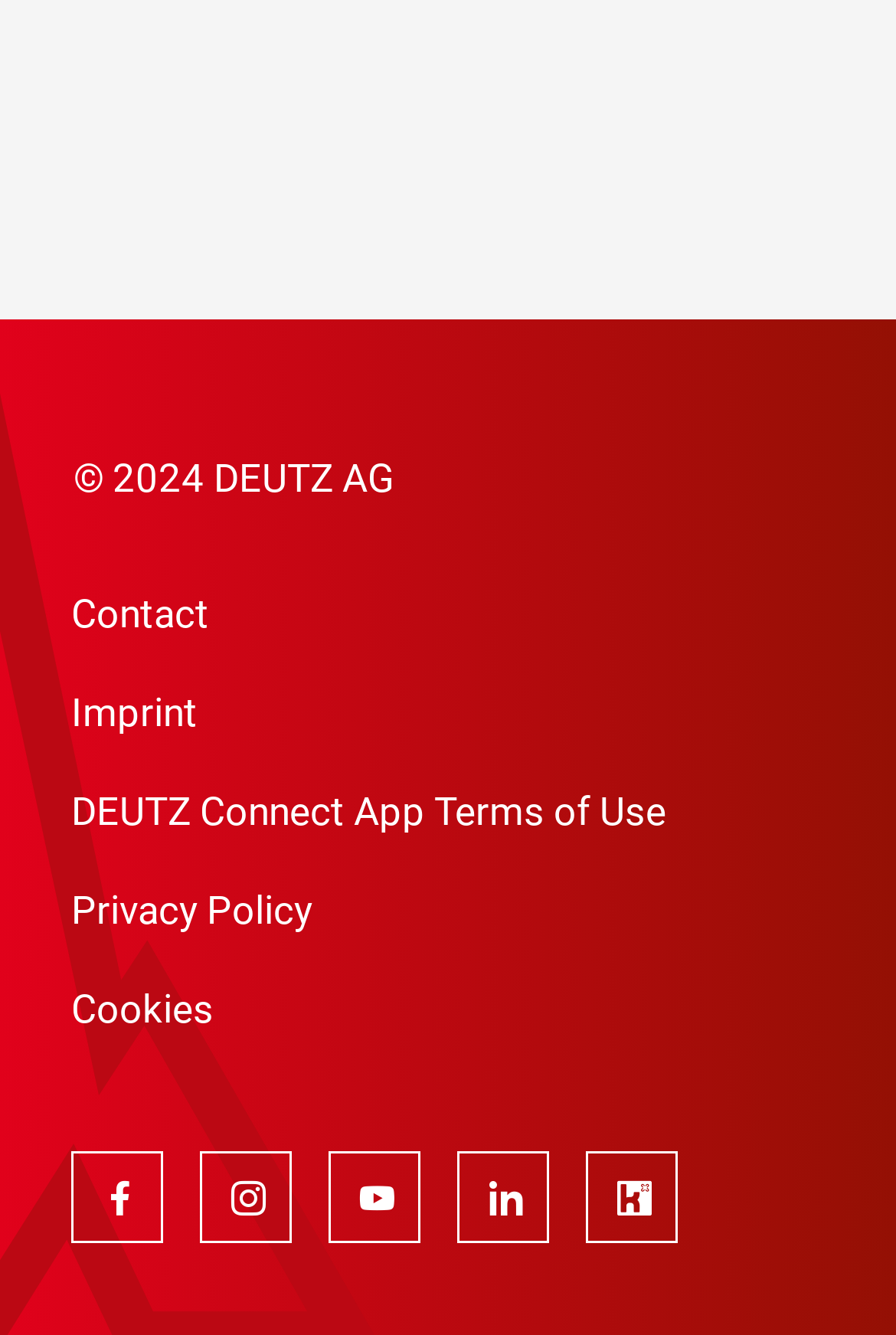What is the purpose of the 'DEUTZ Connect App Terms of Use' link?
Using the image, provide a detailed and thorough answer to the question.

The 'DEUTZ Connect App Terms of Use' link is likely used to view the terms of use for the DEUTZ Connect App, which is an application related to DEUTZ AG.